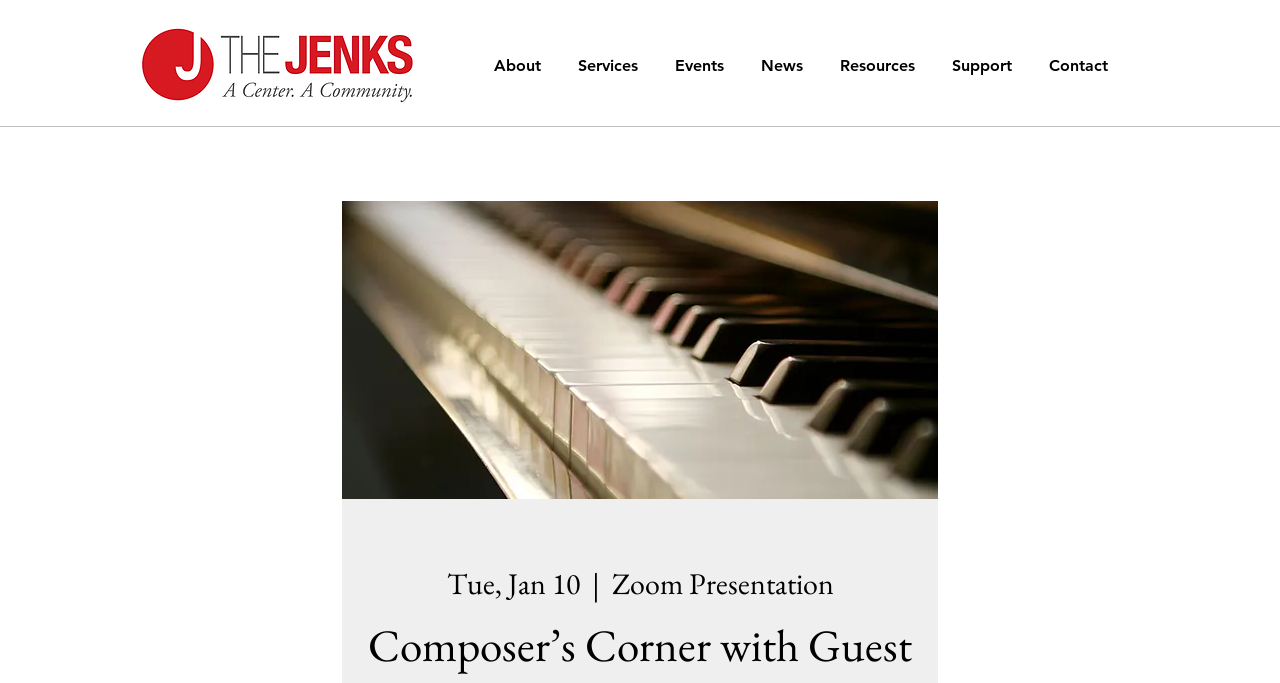Give a concise answer using one word or a phrase to the following question:
What is the logo image filename?

JenksLogo Perfect w White Border.png